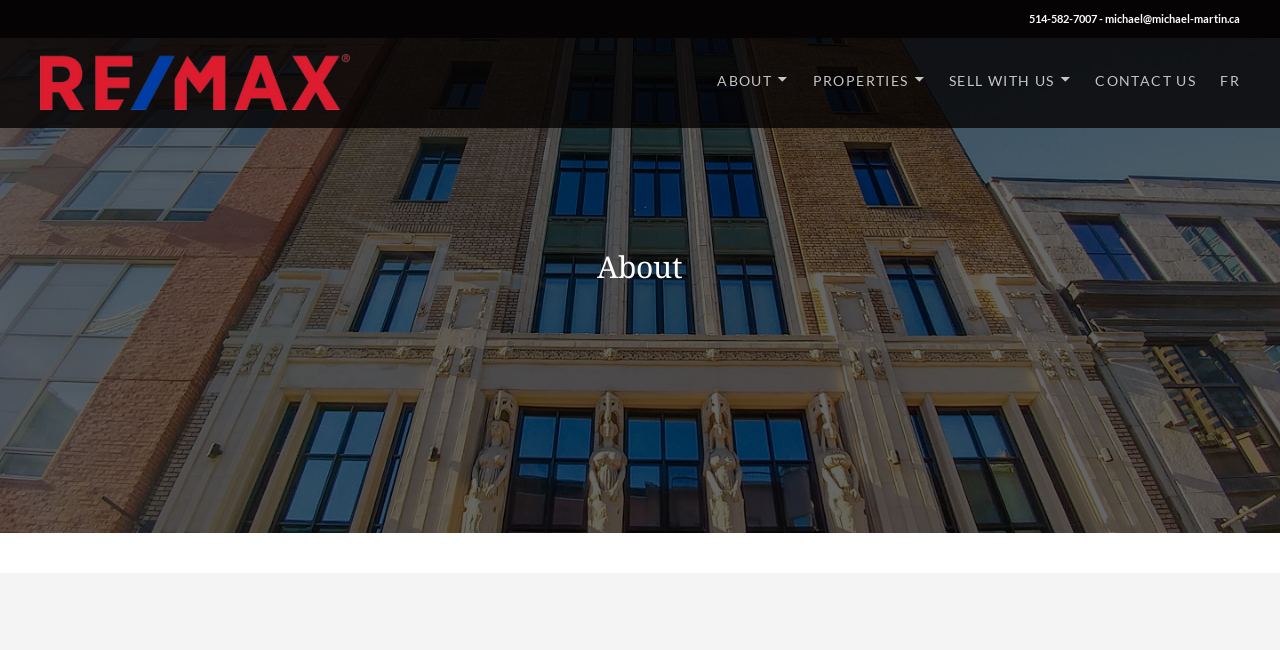Find the bounding box coordinates of the UI element according to this description: "parent_node: Michael Martin Realty".

[0.031, 0.143, 0.281, 0.176]